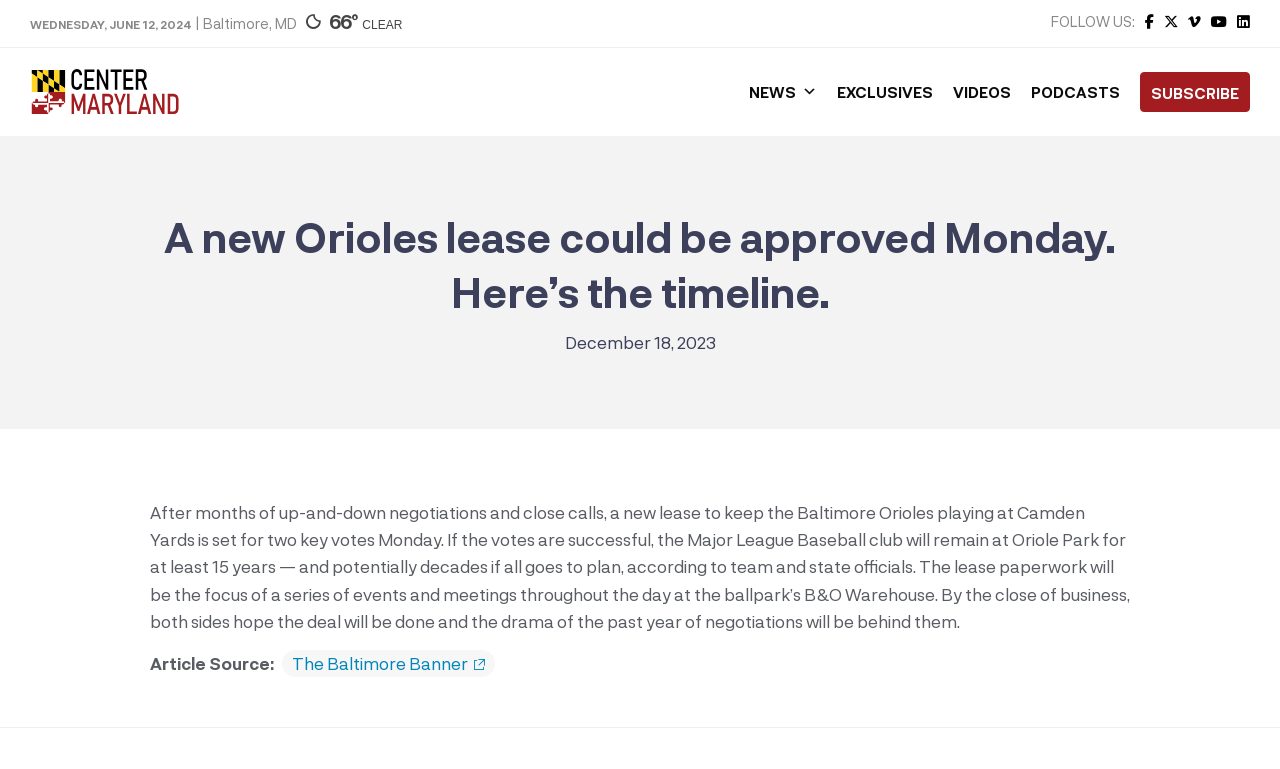What is the topic of the main article?
Please provide a comprehensive answer based on the visual information in the image.

I determined the answer by reading the main heading of the article, which states 'A new Orioles lease could be approved Monday. Here’s the timeline.' This suggests that the article is about the lease of the Baltimore Orioles baseball team.